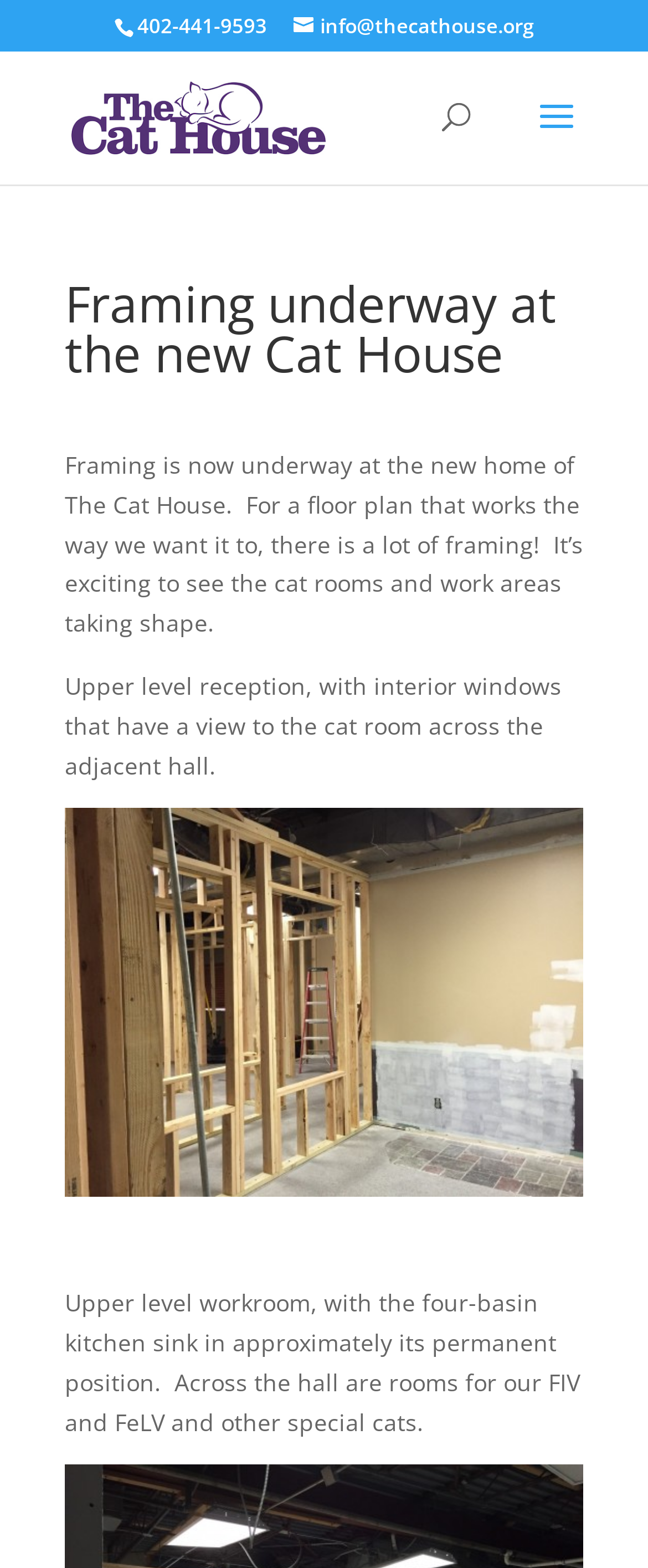Analyze the image and provide a detailed answer to the question: What is the name of the image file?

I found the name of the image file by looking at the link element with the text 'O St_0433' at coordinates [0.1, 0.741, 0.9, 0.761], which is also accompanied by an image with the same name at coordinates [0.1, 0.516, 0.9, 0.764].